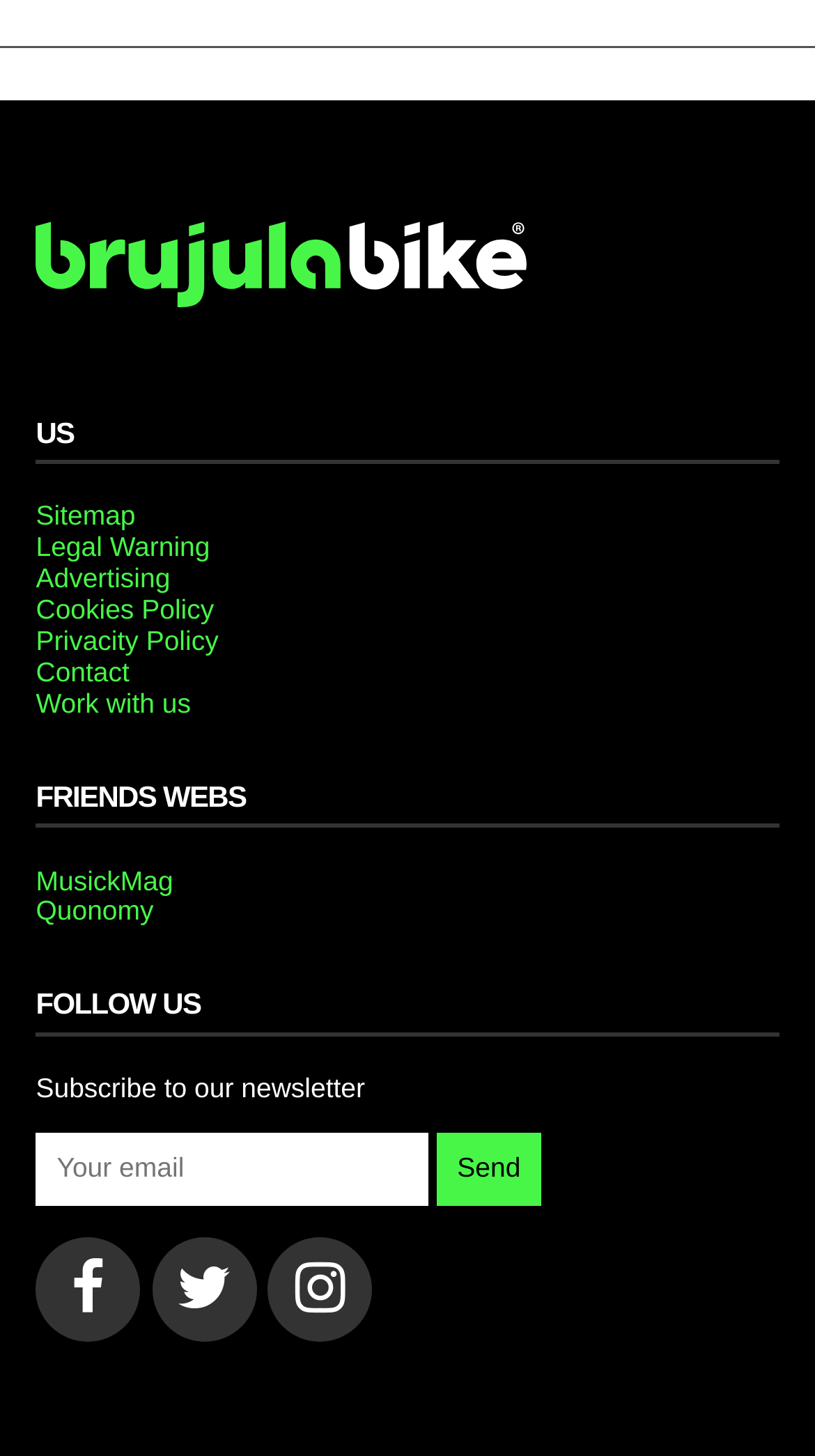Find the bounding box coordinates of the element's region that should be clicked in order to follow the given instruction: "Click the Send button". The coordinates should consist of four float numbers between 0 and 1, i.e., [left, top, right, bottom].

[0.535, 0.872, 0.665, 0.922]